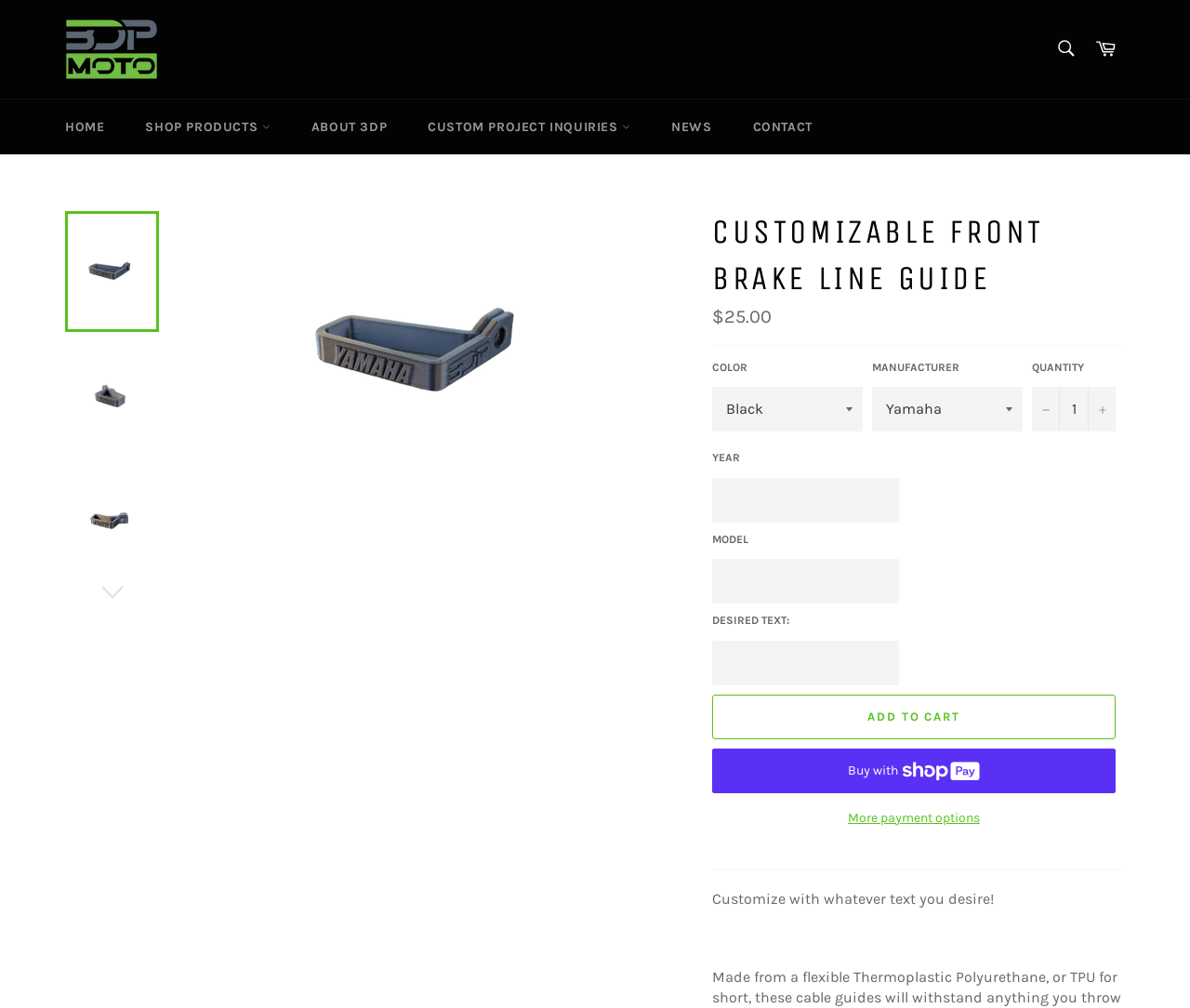By analyzing the image, answer the following question with a detailed response: What is the minimum quantity that can be ordered for the customizable front brake line guide?

The minimum quantity that can be ordered for the customizable front brake line guide is 1, as indicated by the default value of '1' in the 'QUANTITY' text box.